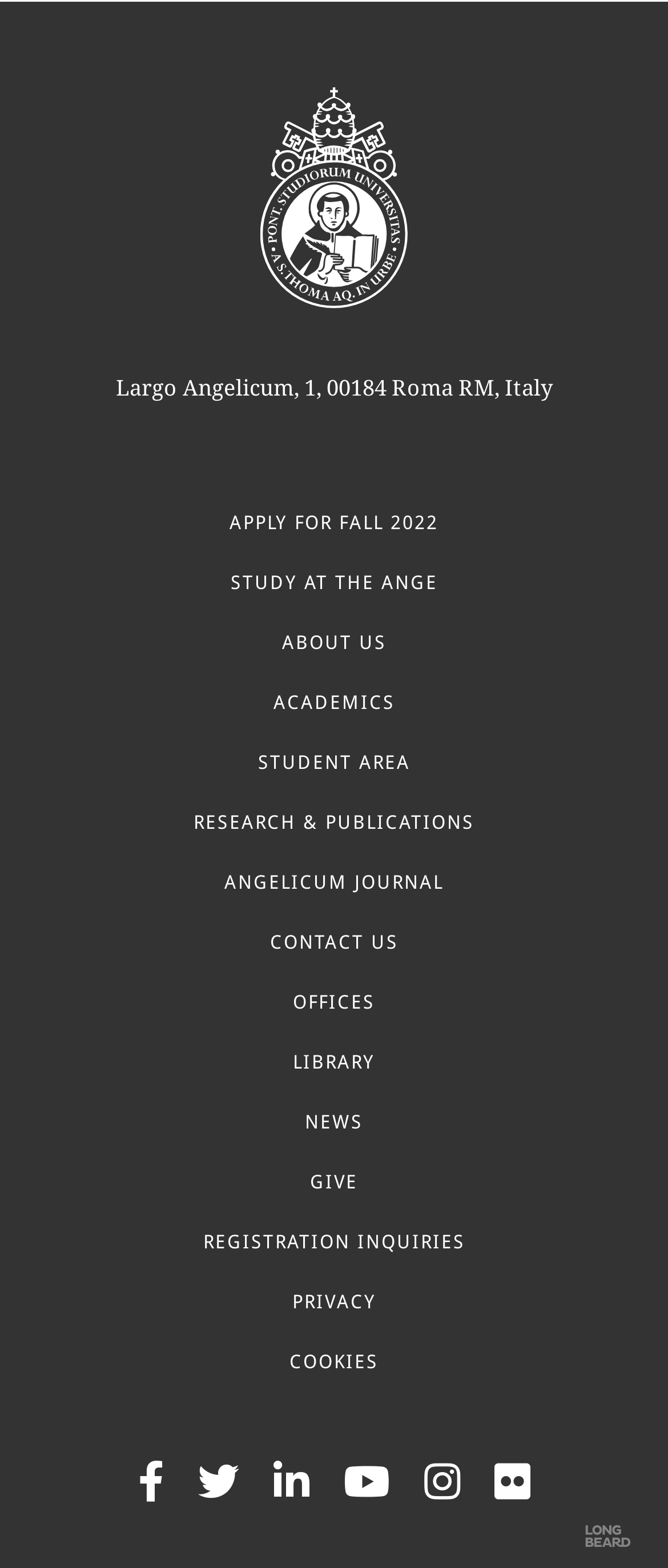How many social media links are there at the bottom of the webpage?
Please use the image to provide a one-word or short phrase answer.

5